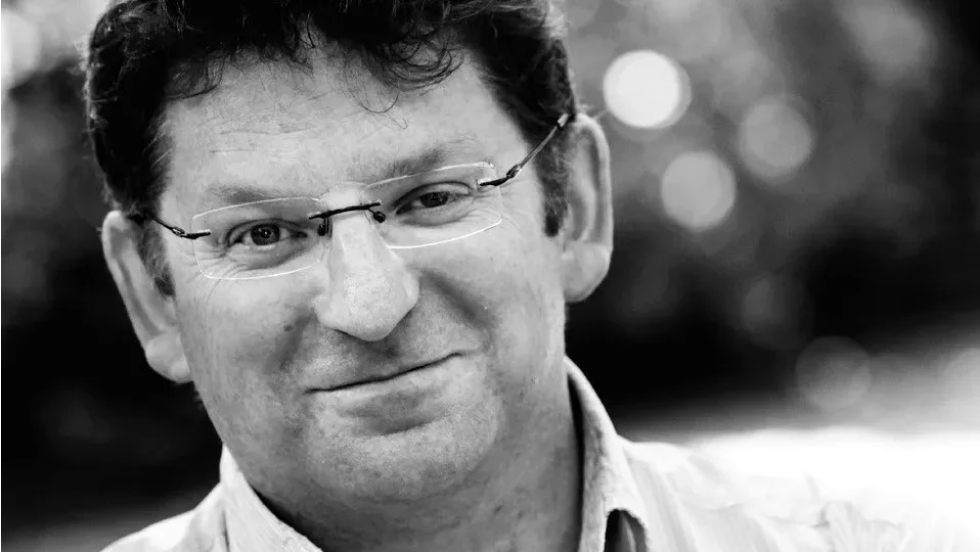What is the atmosphere of the image?
Provide a detailed and well-explained answer to the question.

The caption describes the atmosphere of the image as 'warm and inviting', which is created by the man's relaxed demeanor and the softly blurred background.